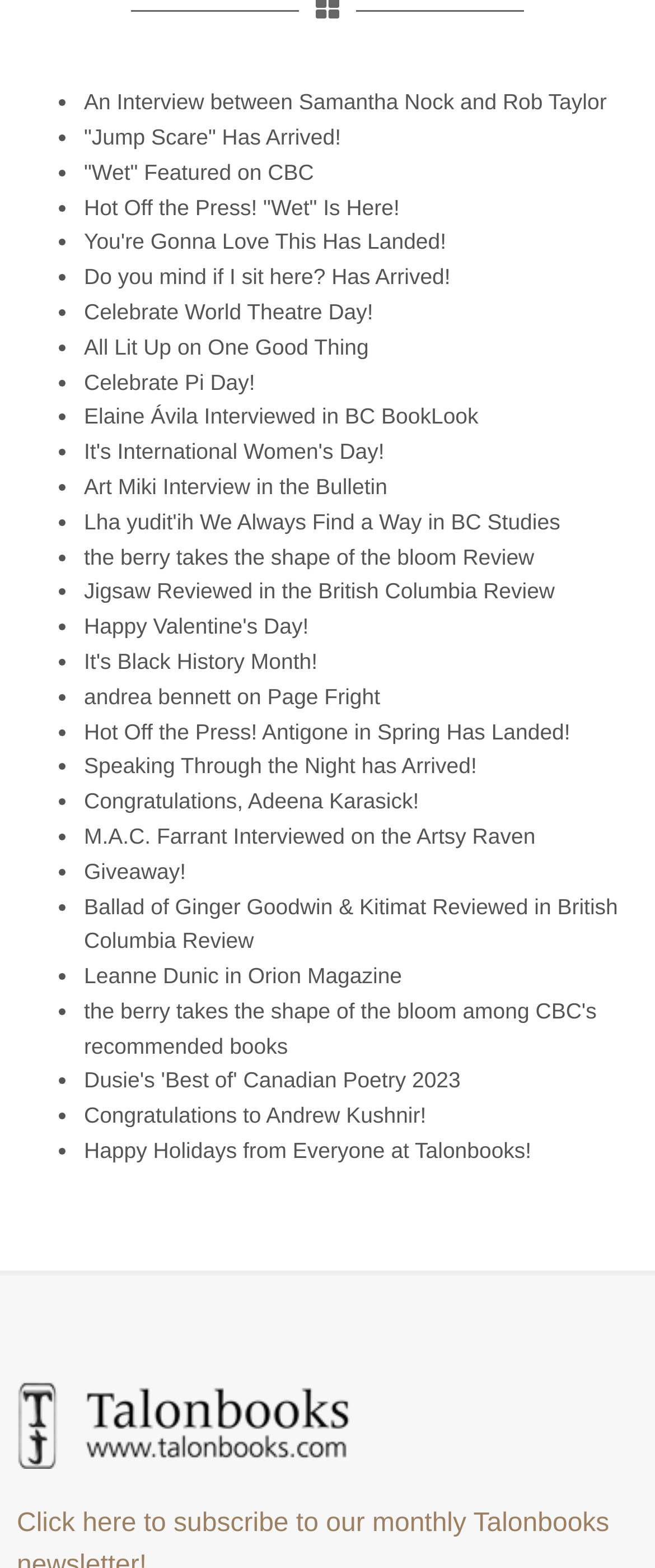Find the bounding box coordinates of the clickable area required to complete the following action: "Click on 'An Interview between Samantha Nock and Rob Taylor'".

[0.128, 0.057, 0.926, 0.073]